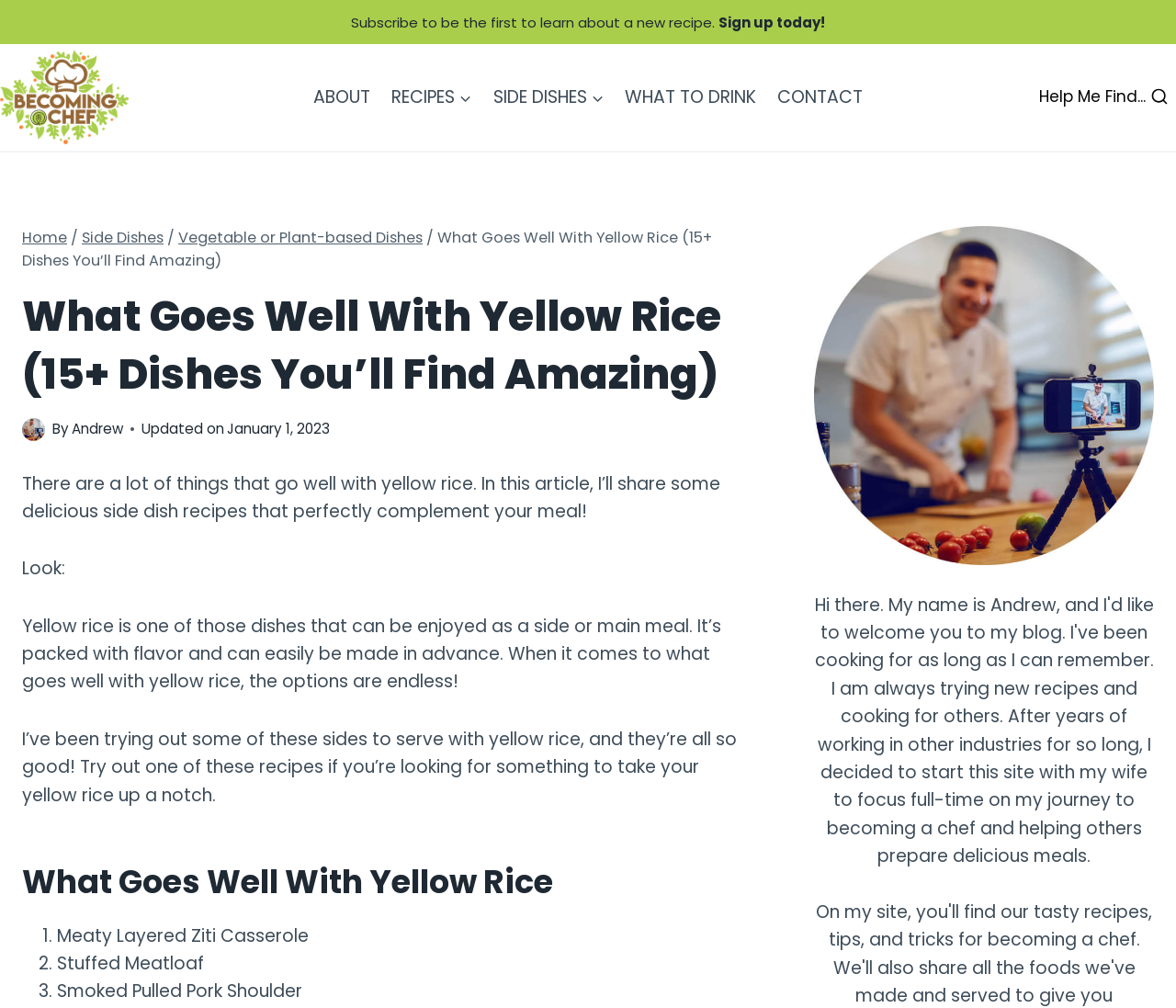What is the name of the website?
Deliver a detailed and extensive answer to the question.

The name of the website can be found in the top-left corner of the webpage, where it says 'Becoming A Chef' with an image next to it.